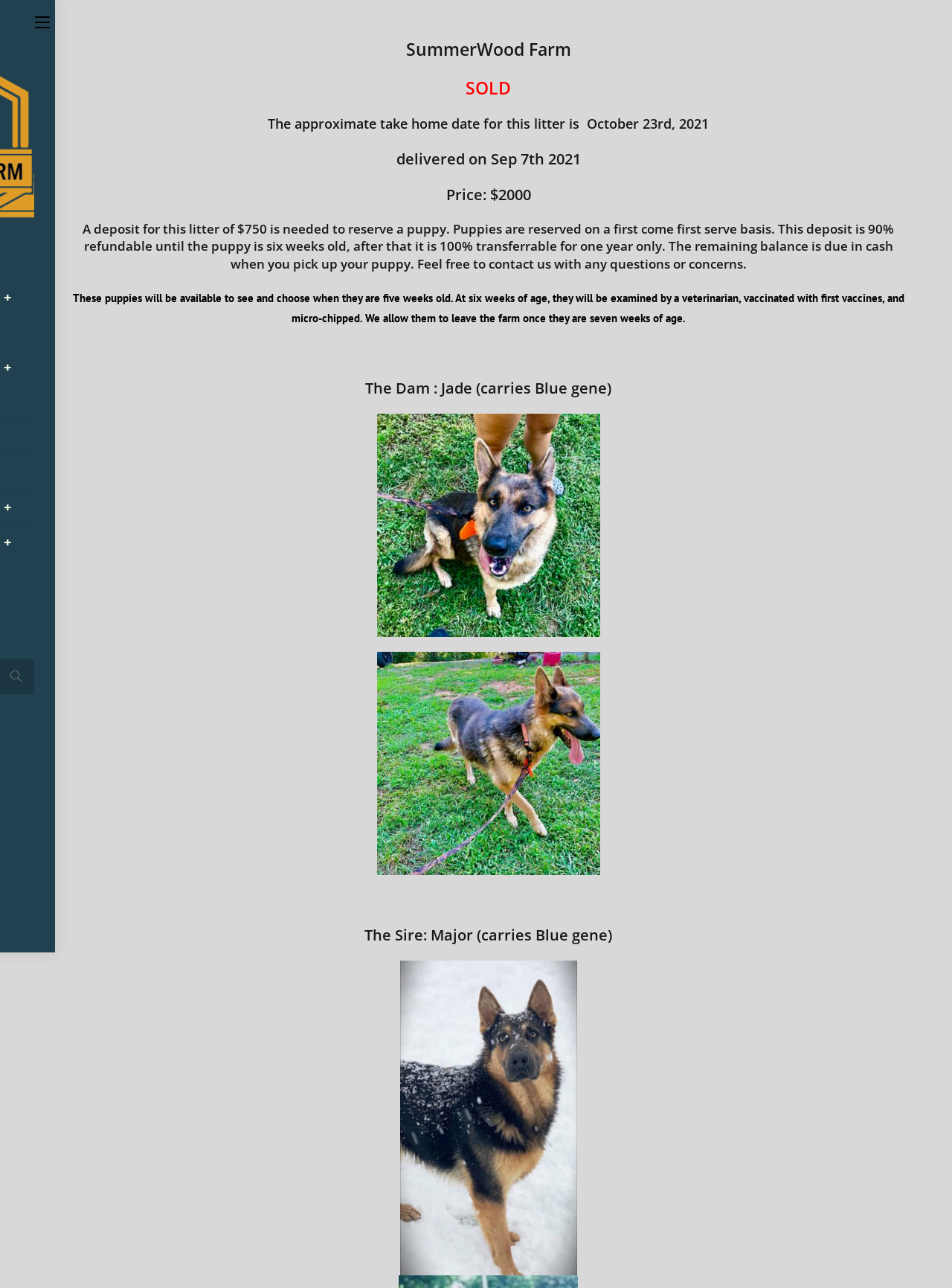Respond concisely with one word or phrase to the following query:
What is the deposit amount for reserving a puppy?

$750